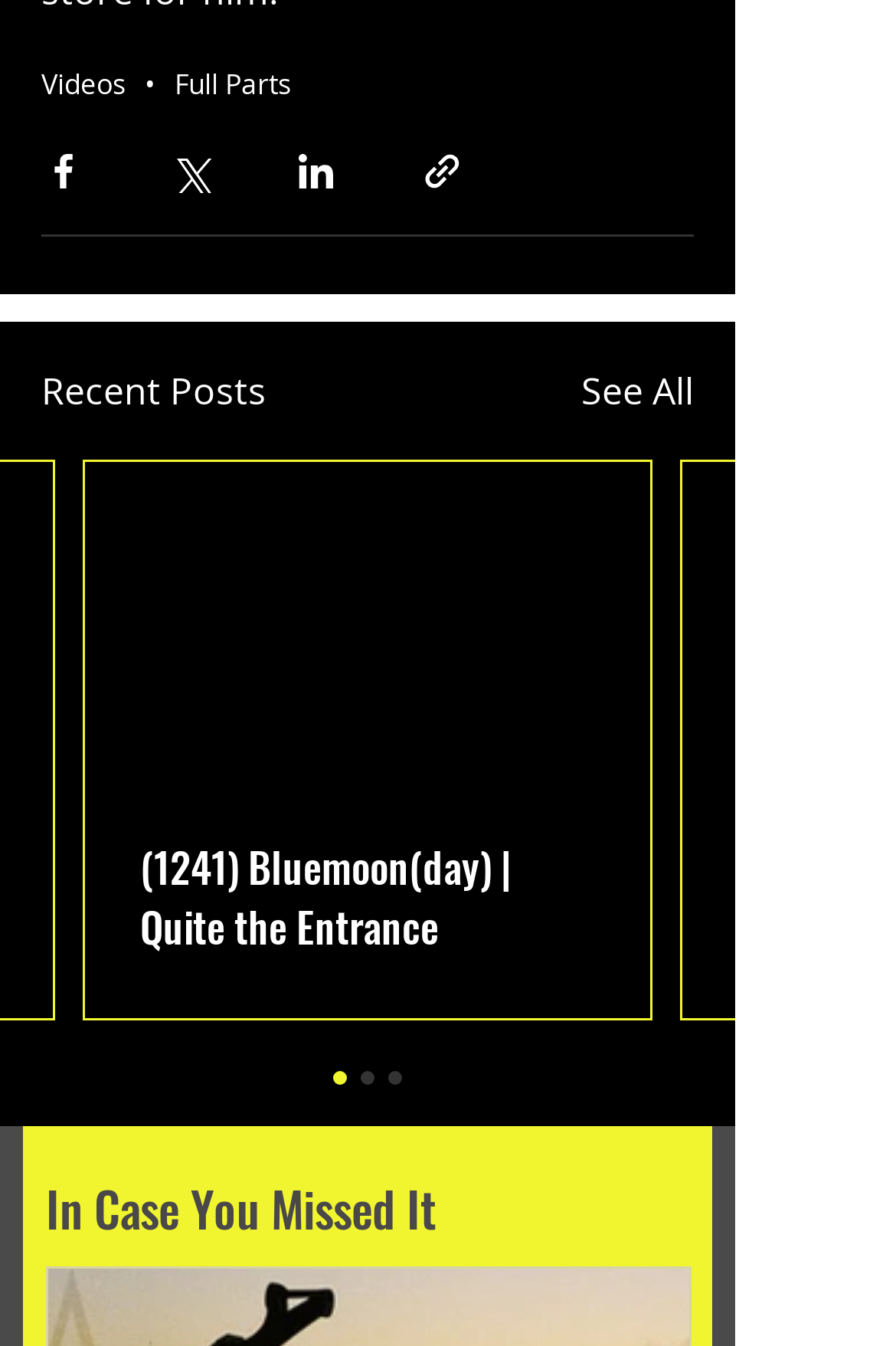Predict the bounding box coordinates of the UI element that matches this description: "parent_node: Shop OHLAY aria-label="Previous"". The coordinates should be in the format [left, top, right, bottom] with each value between 0 and 1.

[0.469, 0.112, 0.518, 0.144]